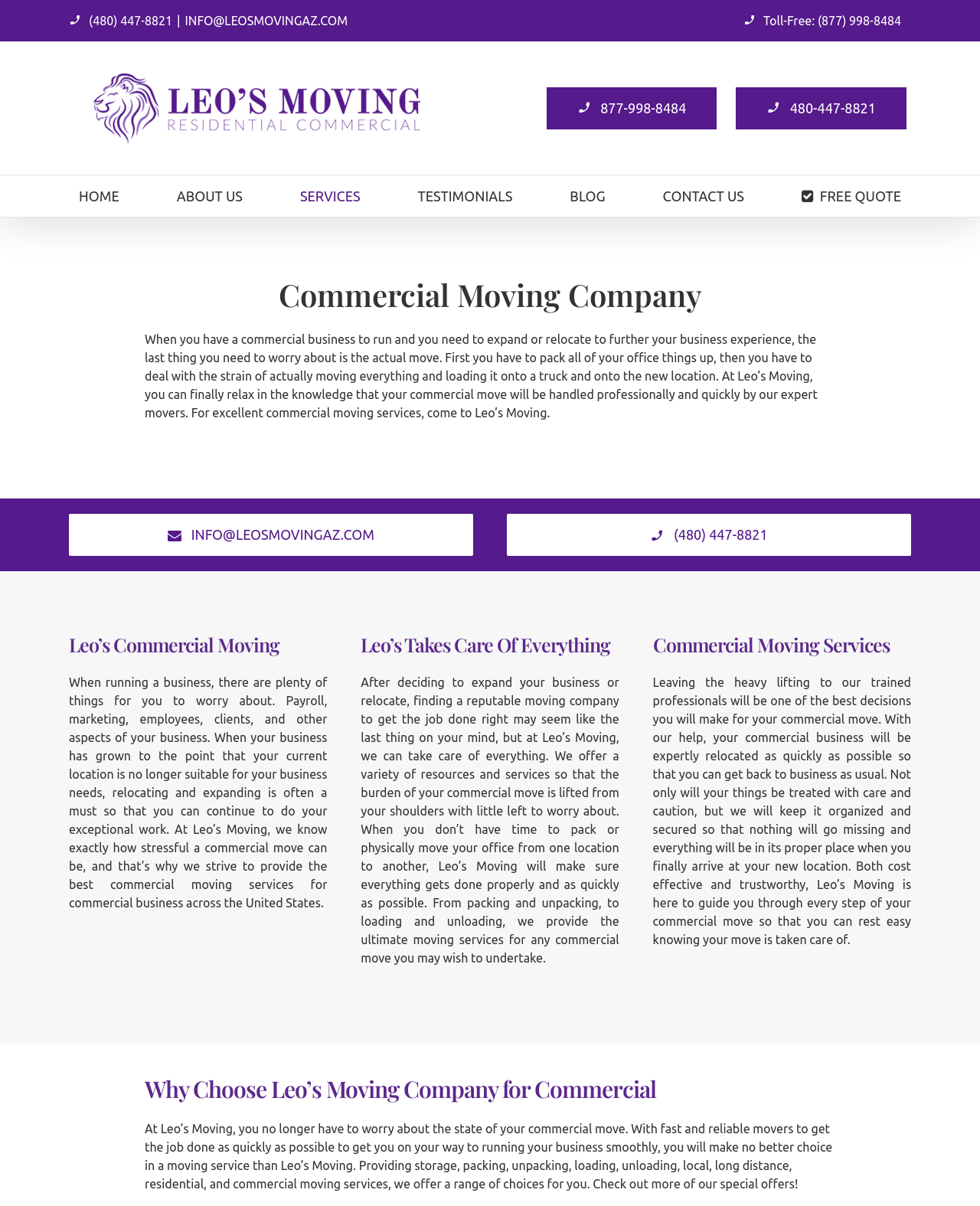Please provide a detailed answer to the question below by examining the image:
What is the email address to contact Leo's Moving?

I found the email address by looking at the top navigation menu, where it says 'INFO@LEOSMOVINGAZ.COM'. This is likely the main email address to contact Leo's Moving.